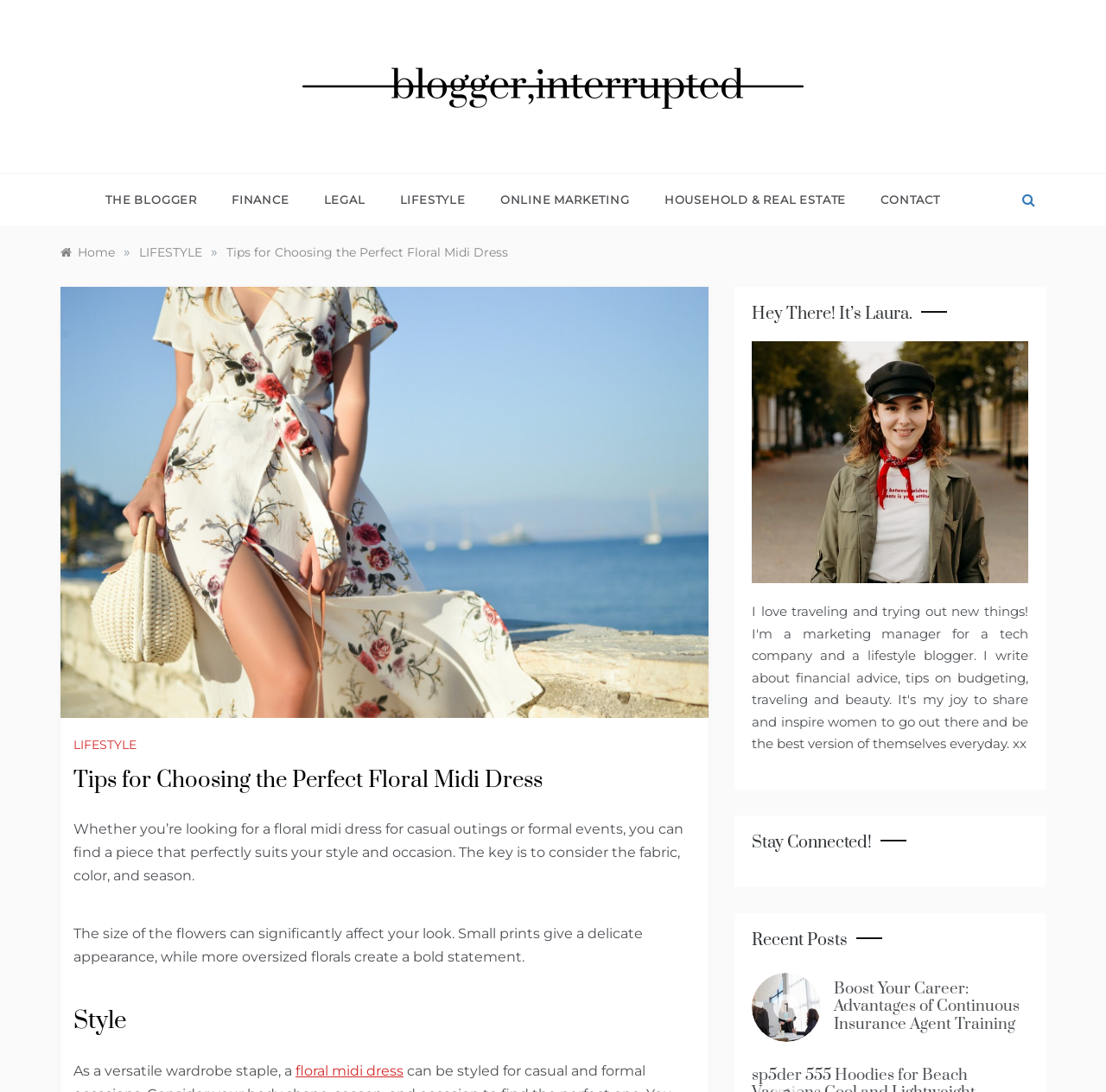Use a single word or phrase to answer this question: 
What type of dress is being discussed?

Floral midi dress